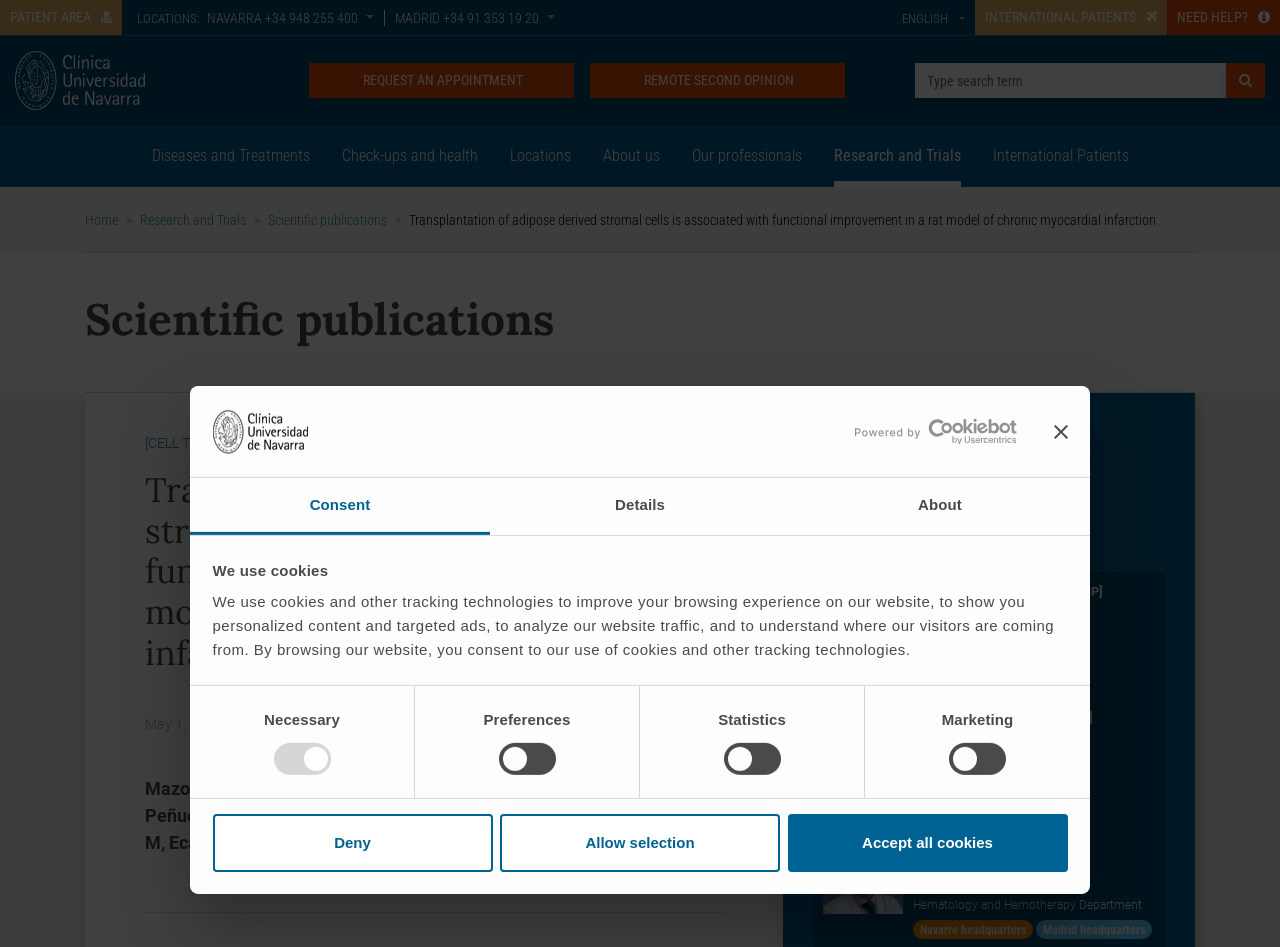Extract the main title from the webpage.

Transplantation of adipose derived stromal cells is associated with functional improvement in a rat model of chronic myocardial infarction